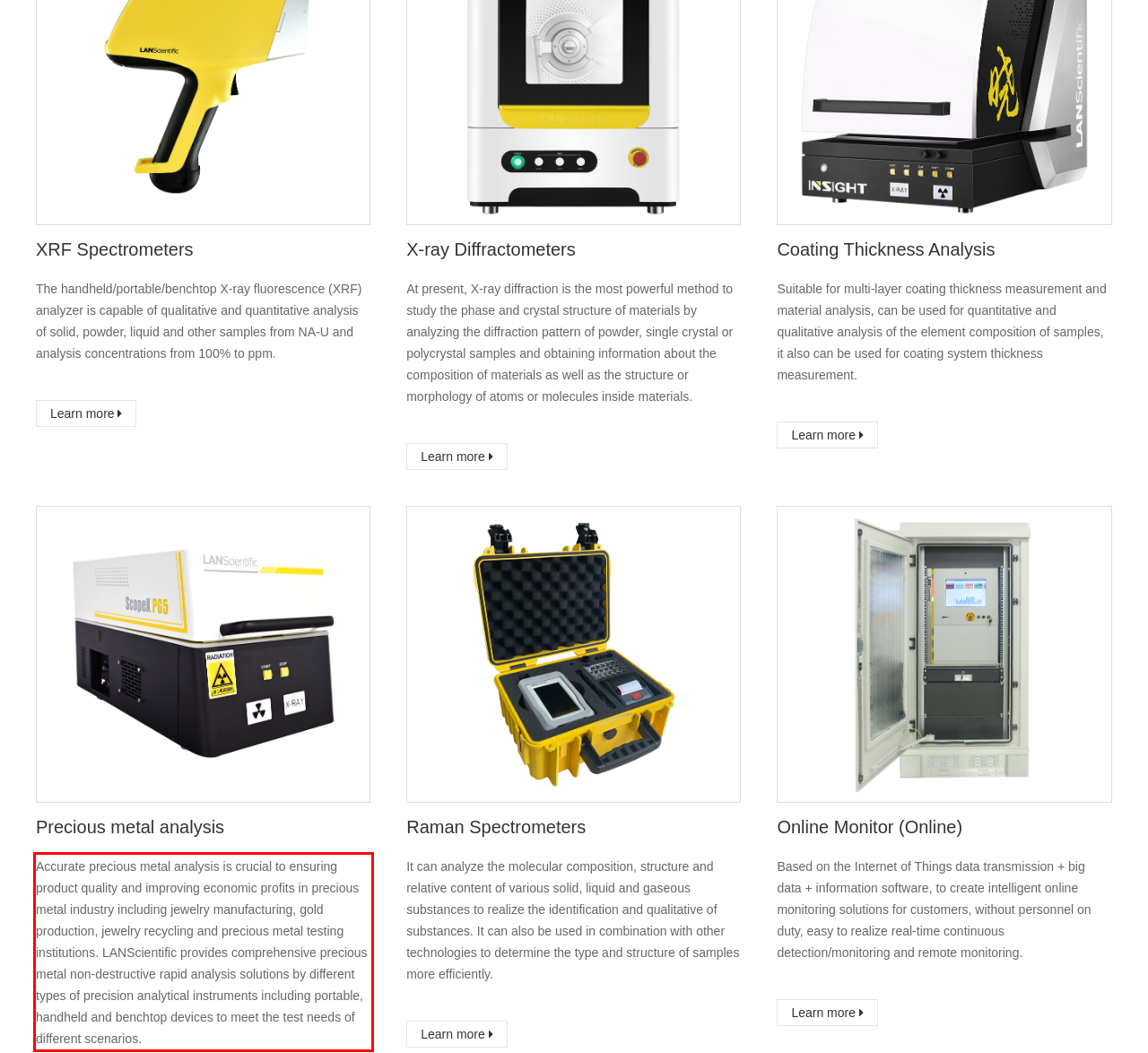Please look at the webpage screenshot and extract the text enclosed by the red bounding box.

Accurate precious metal analysis is crucial to ensuring product quality and improving economic profits in precious metal industry including jewelry manufacturing, gold production, jewelry recycling and precious metal testing institutions. LANScientific provides comprehensive precious metal non-destructive rapid analysis solutions by different types of precision analytical instruments including portable, handheld and benchtop devices to meet the test needs of different scenarios.